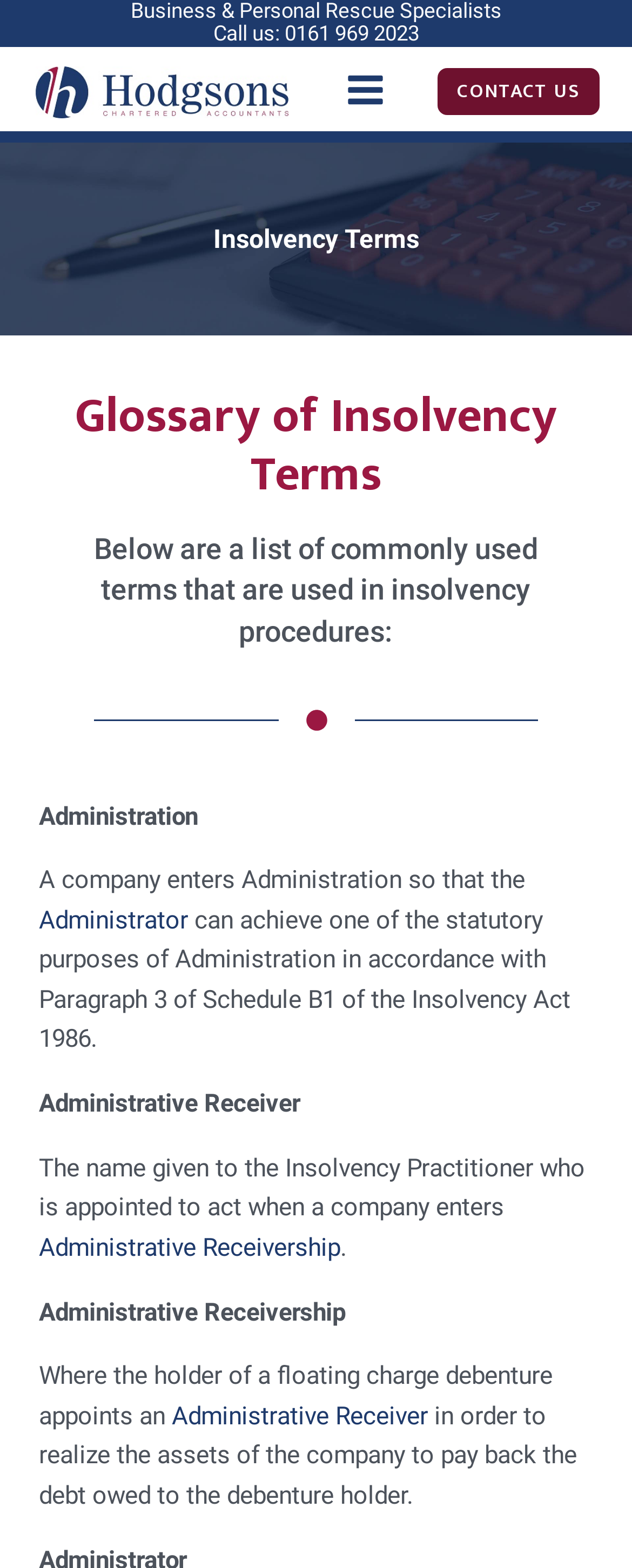Articulate a detailed summary of the webpage's content and design.

This webpage is about a glossary of insolvency terms. At the top, there is a logo on the left, accompanied by a phone number "0161 969 2023" on the right. Below the logo, there is a navigation menu with a "CONTACT US" link on the right side. 

The main content of the webpage is divided into two sections. The first section is a heading "Glossary of Insolvency Terms" followed by a brief introduction "Below are a list of commonly used terms that are used in insolvency procedures:". 

The second section is a list of insolvency terms, each with its definition. The list starts with "Administration", which is defined as a process where a company enters administration to achieve one of the statutory purposes. The definition is followed by a link to "Administrator". 

Below "Administration", there are several other insolvency terms, including "Administrative Receiver", "Administrative Receivership", and others. Each term has a brief description, and some of them have links to related terms. The descriptions are arranged in a vertical list, with each term and its description placed below the previous one.